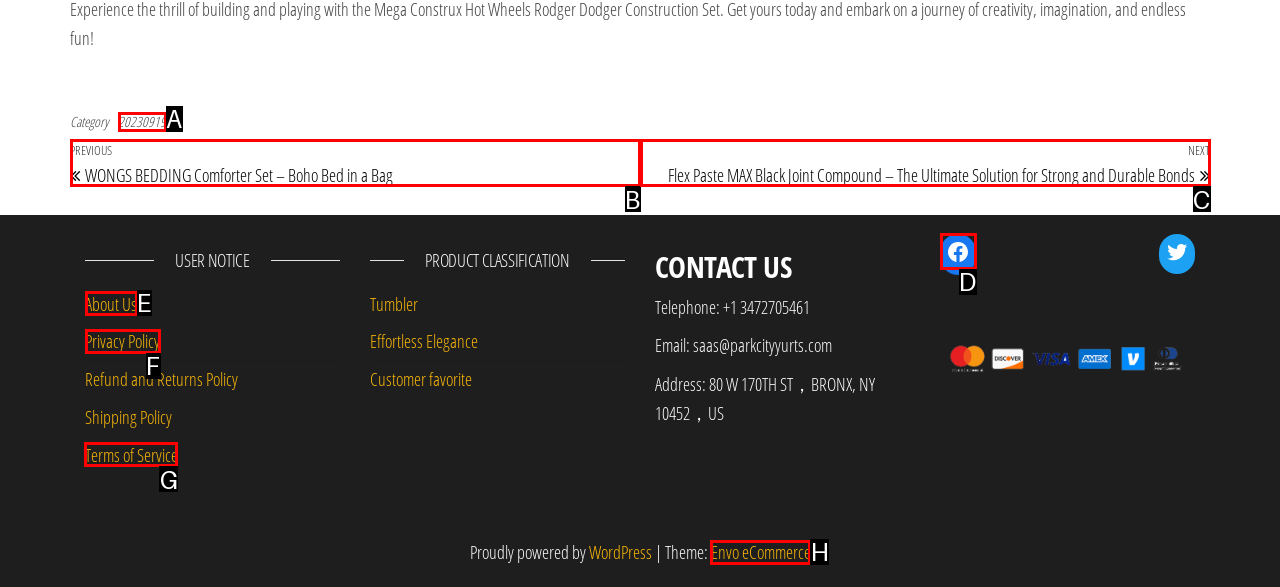Tell me which letter corresponds to the UI element that should be clicked to fulfill this instruction: Check the 'Terms of Service'
Answer using the letter of the chosen option directly.

G